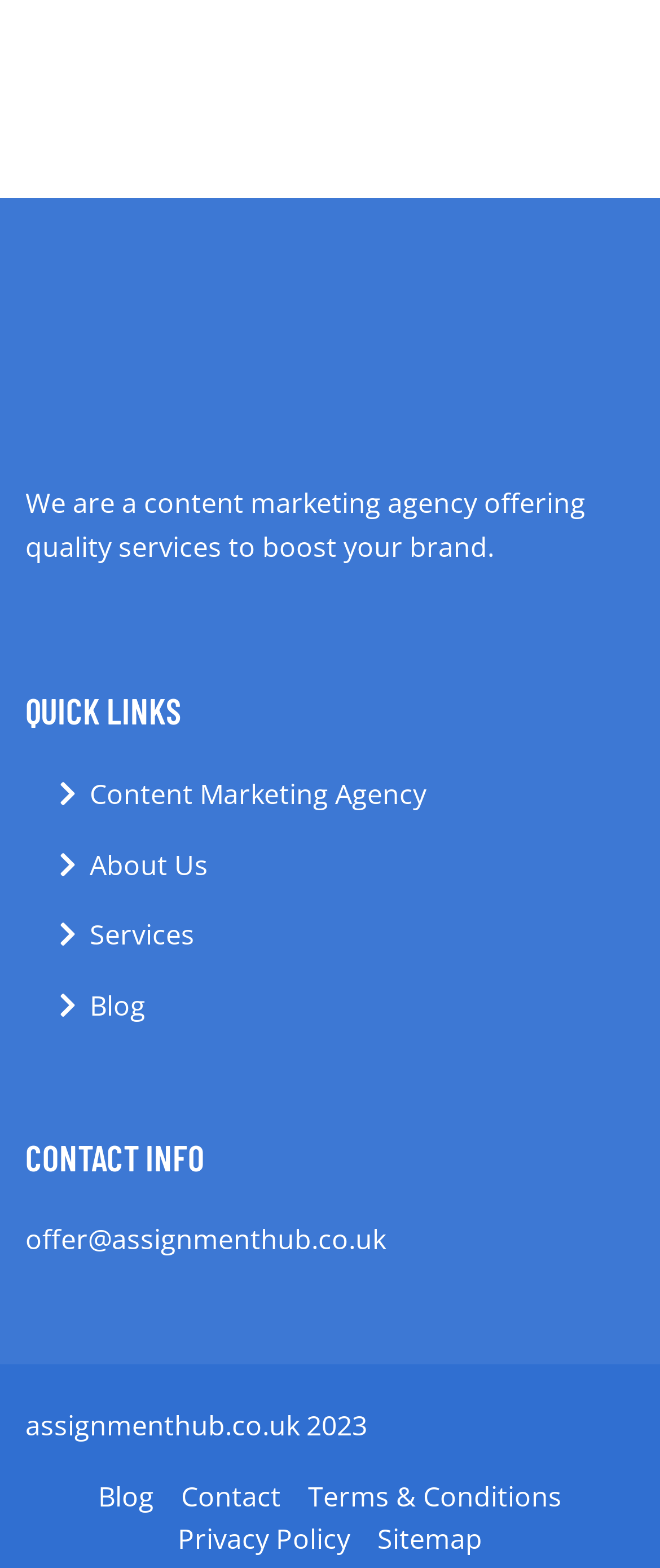How many links are available in the footer section?
Please respond to the question with a detailed and well-explained answer.

The footer section is located at the bottom of the page, and it contains five links: 'Blog', 'Contact', 'Terms & Conditions', 'Privacy Policy', and 'Sitemap'.